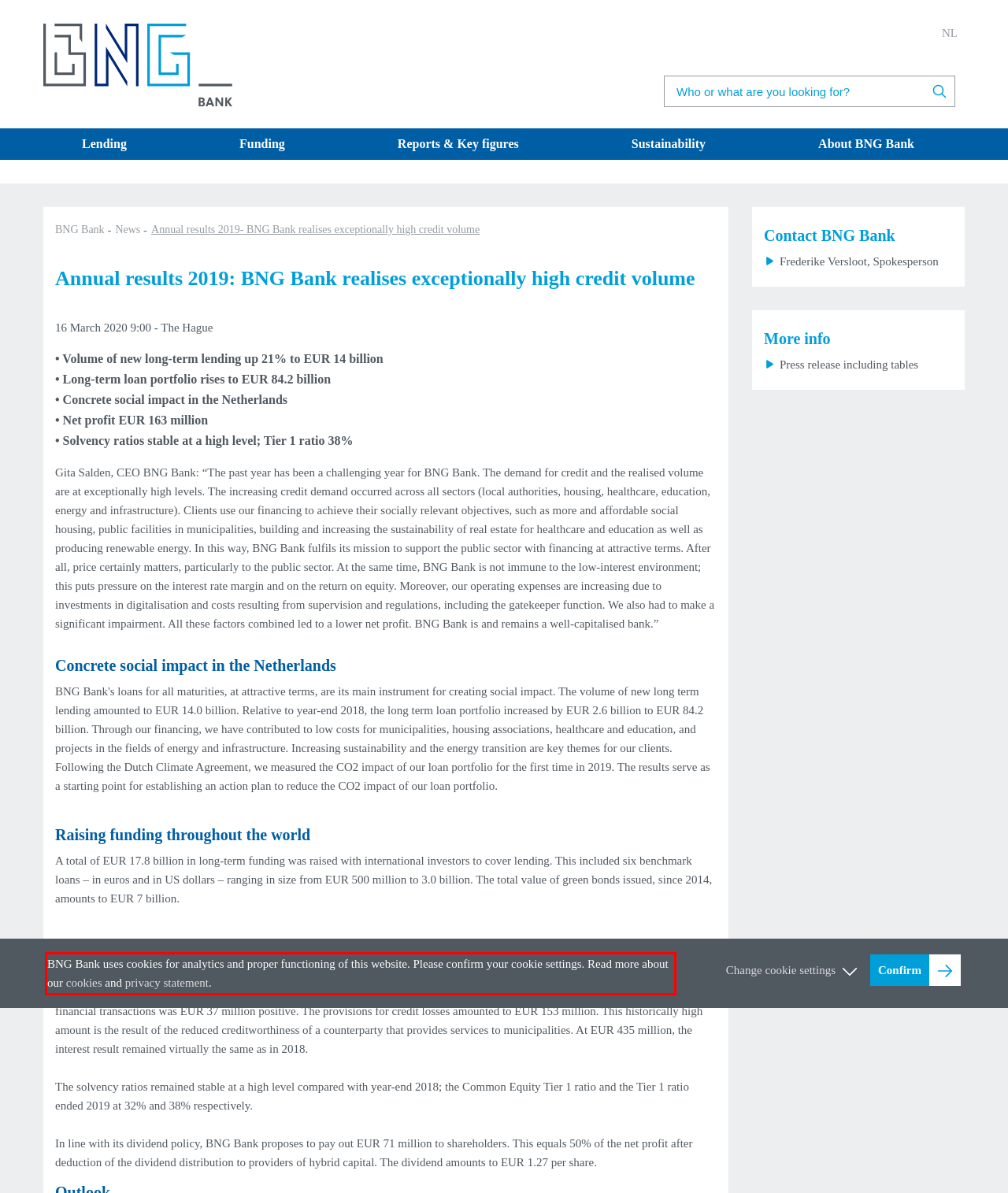Given a screenshot of a webpage containing a red bounding box, perform OCR on the text within this red bounding box and provide the text content.

BNG Bank uses cookies for analytics and proper functioning of this website. Please confirm your cookie settings. Read more about our cookies and privacy statement.